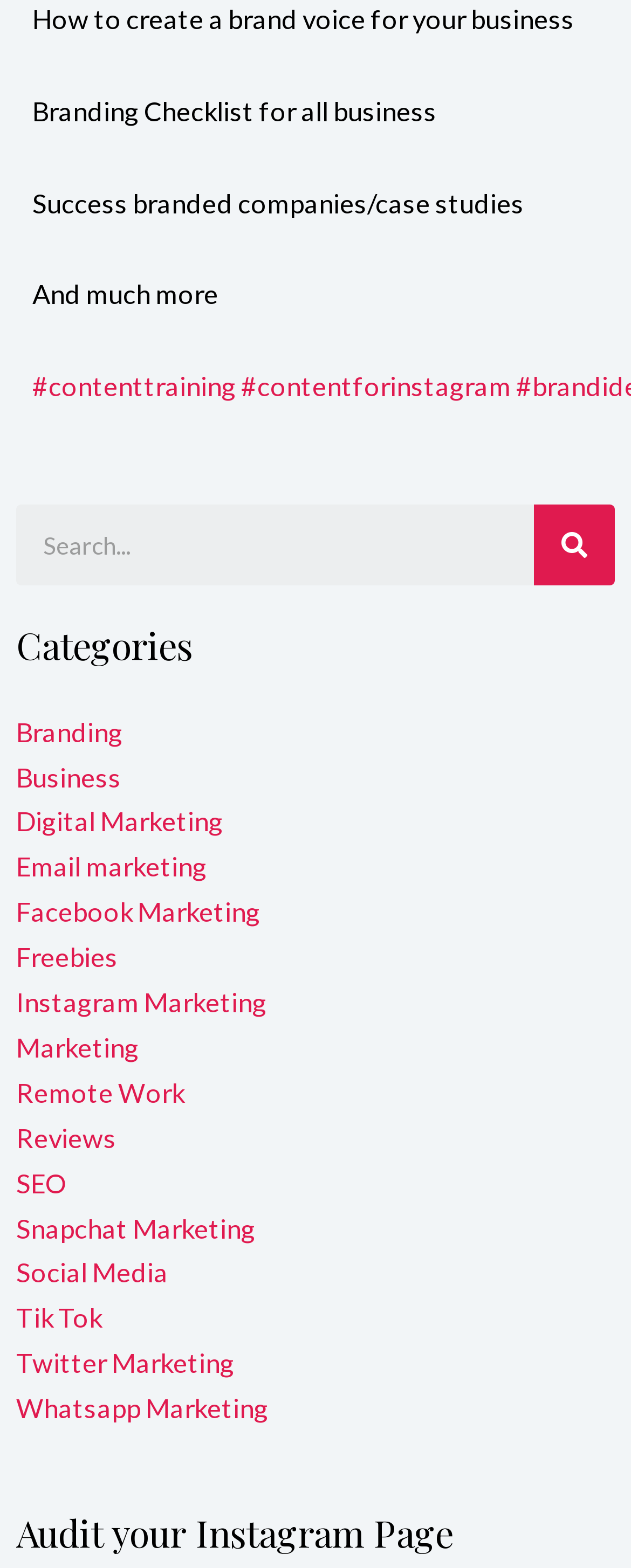Is there a heading about auditing an Instagram page?
Using the image as a reference, give a one-word or short phrase answer.

Yes